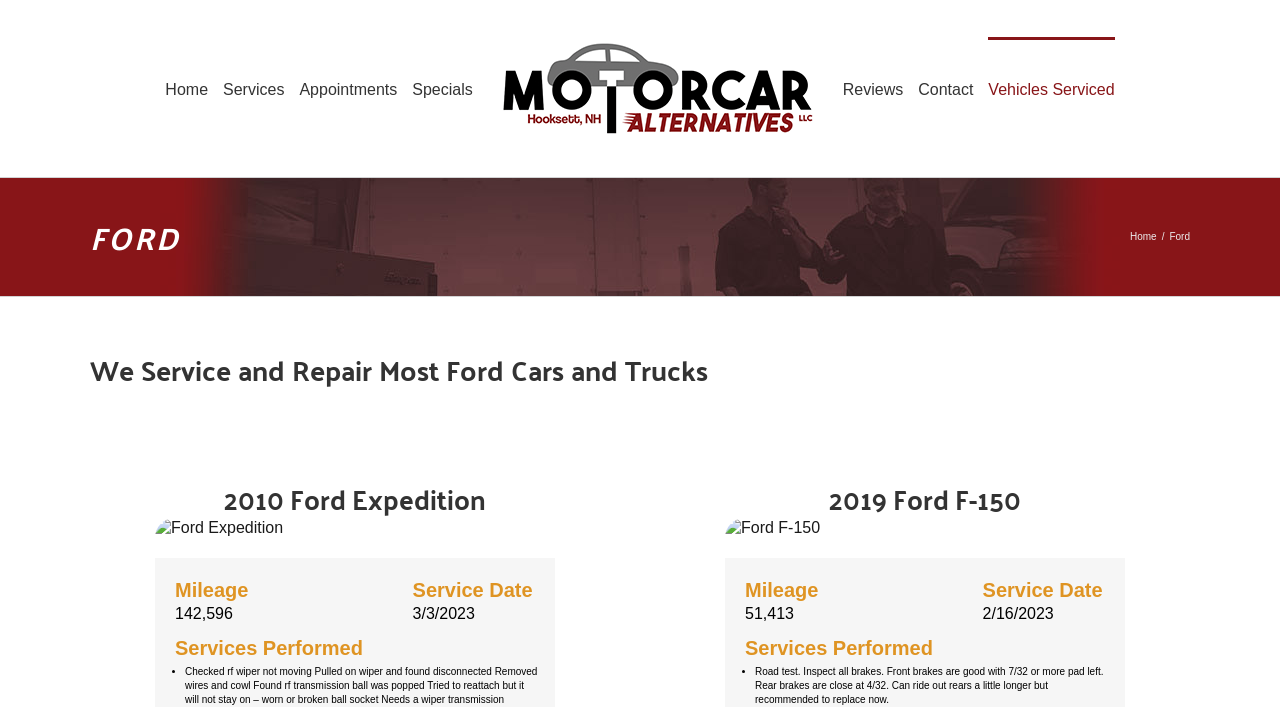Give the bounding box coordinates for the element described as: "Vehicles Serviced".

[0.772, 0.052, 0.871, 0.198]